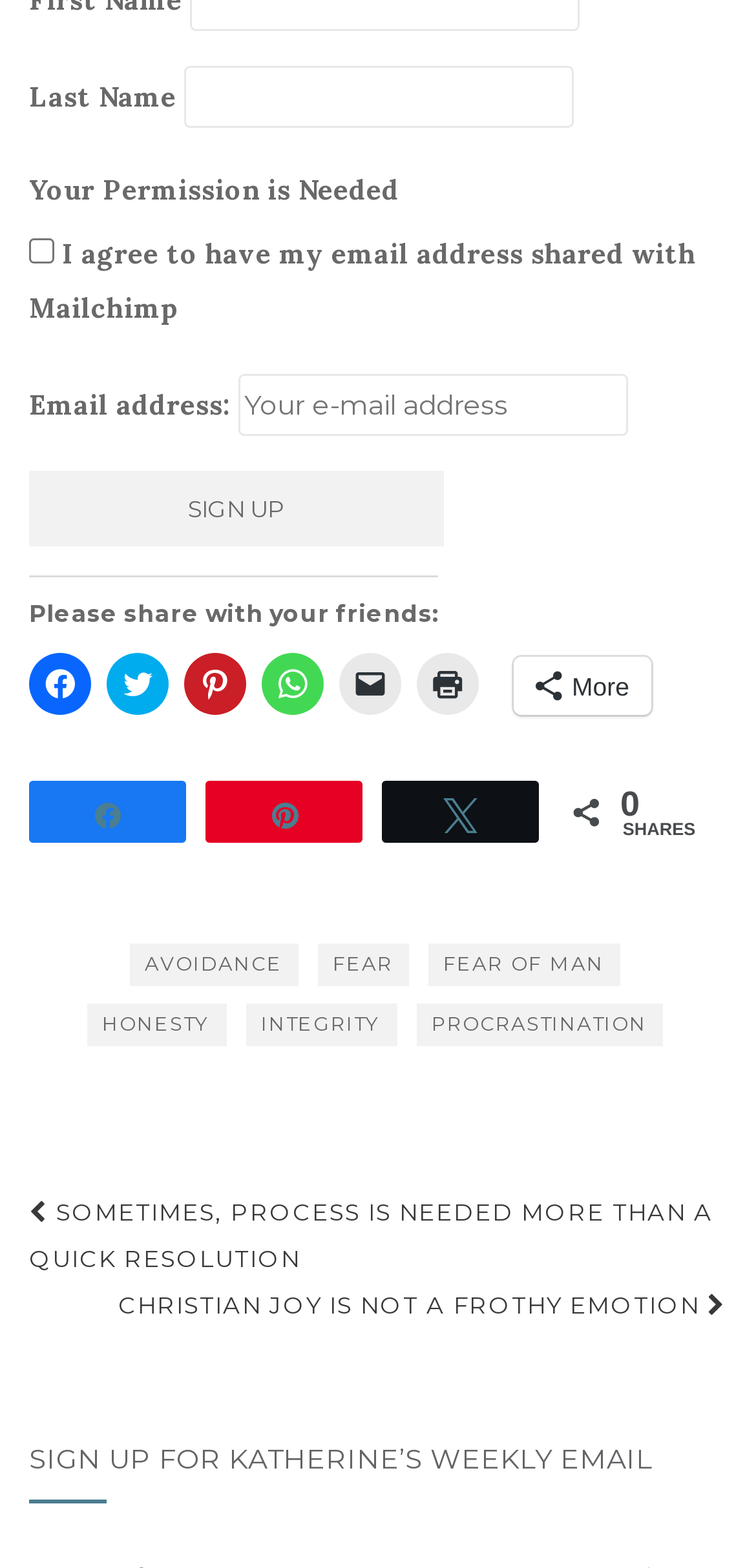Provide the bounding box coordinates for the area that should be clicked to complete the instruction: "Share on Facebook".

None